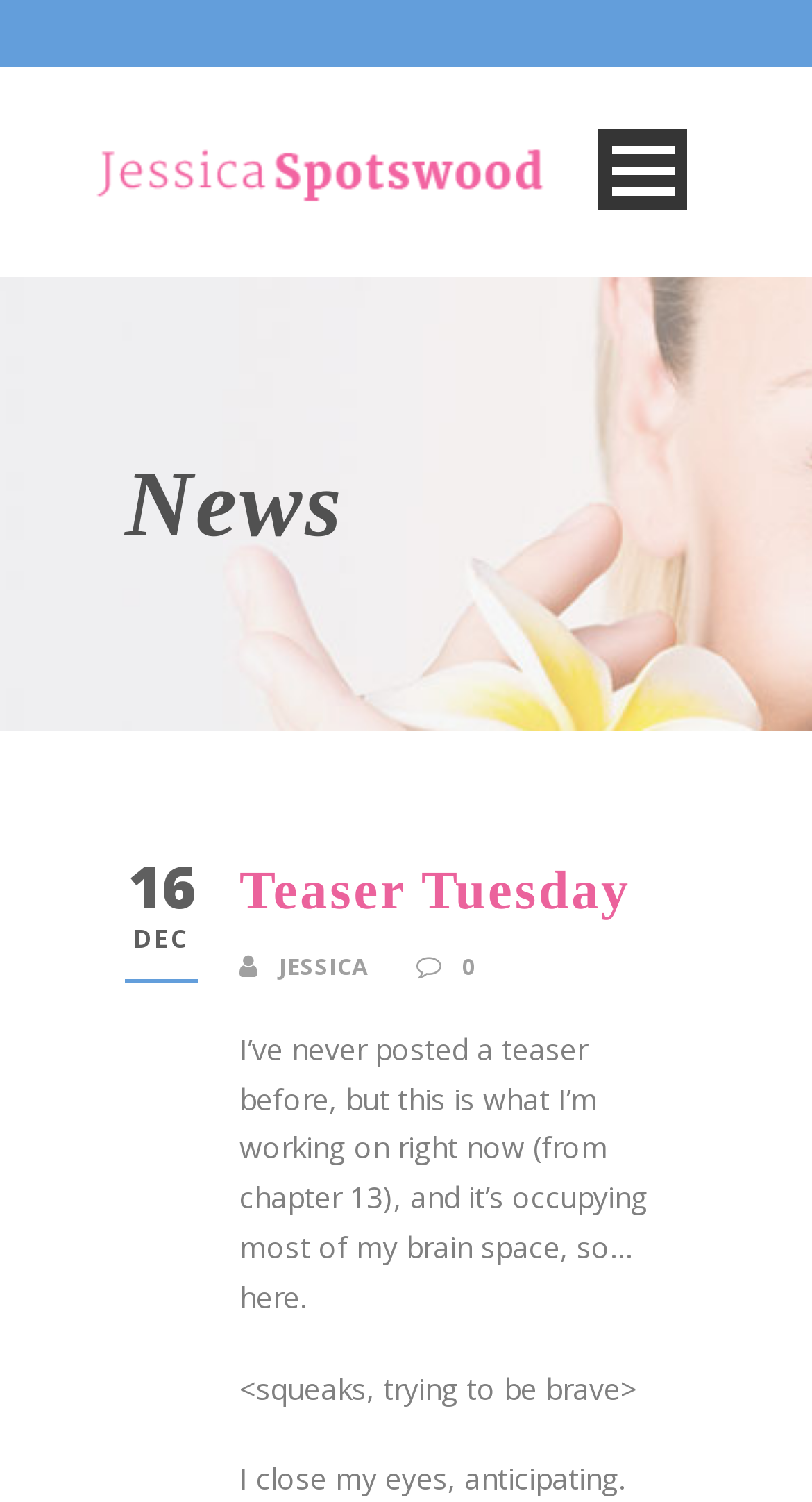What is the author's name?
Provide an in-depth and detailed answer to the question.

The author's name is mentioned in the link 'Jessica Spotswood' at the top of the page, and also in the image 'Jessica Spotswood' which is likely a profile picture or a book cover.